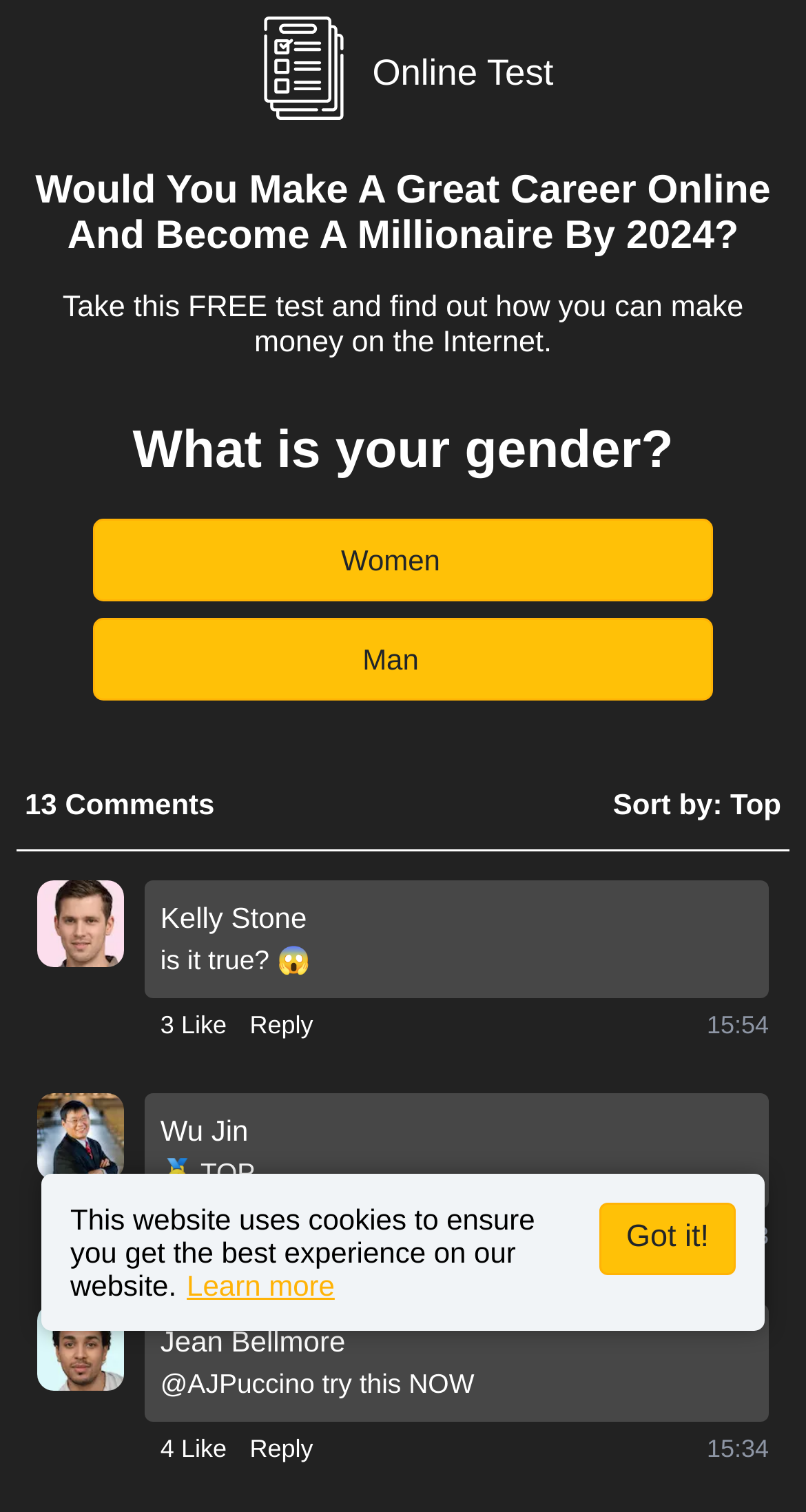Find the bounding box coordinates of the area that needs to be clicked in order to achieve the following instruction: "Click the 'Learn more' link". The coordinates should be specified as four float numbers between 0 and 1, i.e., [left, top, right, bottom].

[0.232, 0.839, 0.415, 0.861]